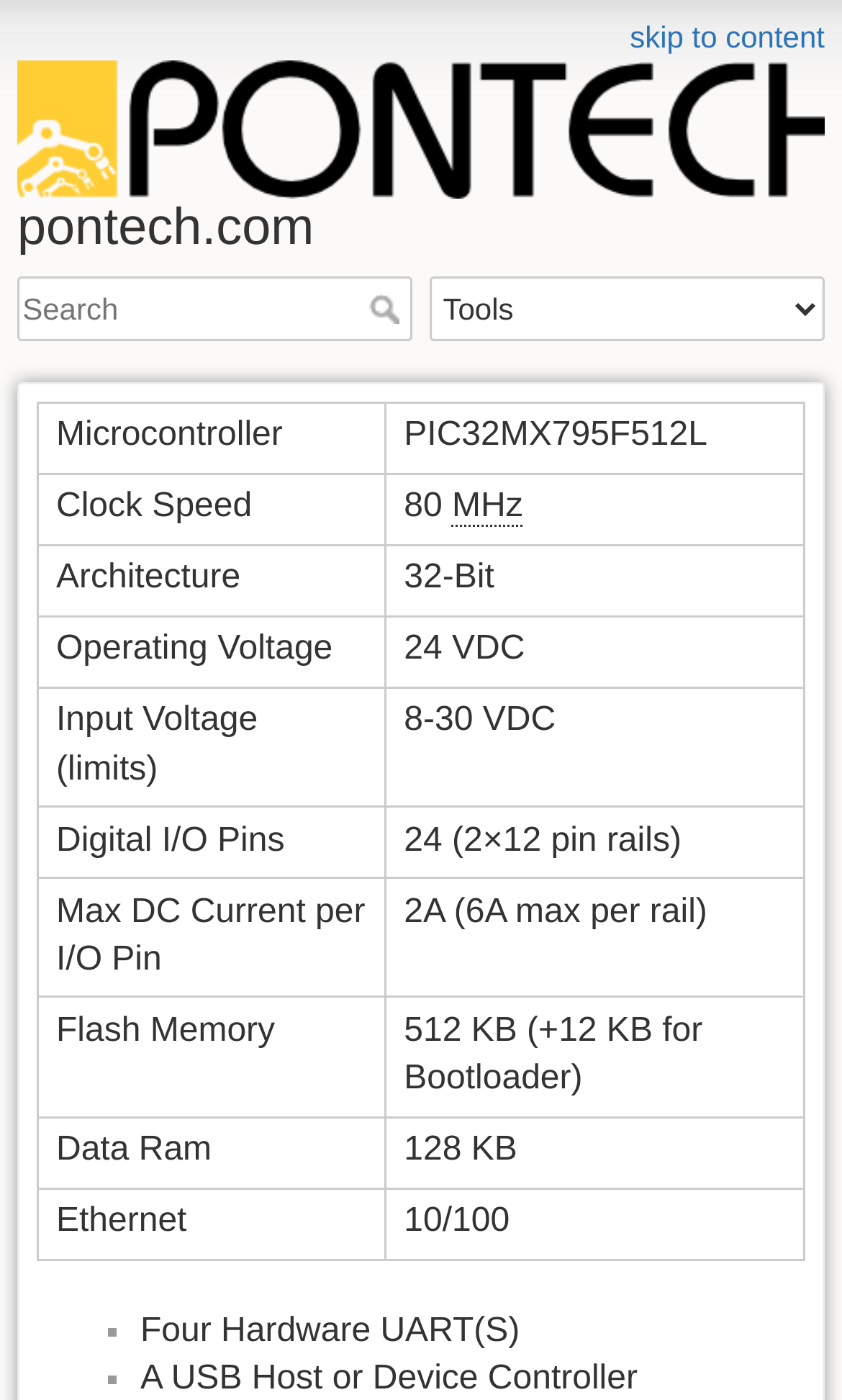What is the purpose of the search box?
Provide a one-word or short-phrase answer based on the image.

To search for tools